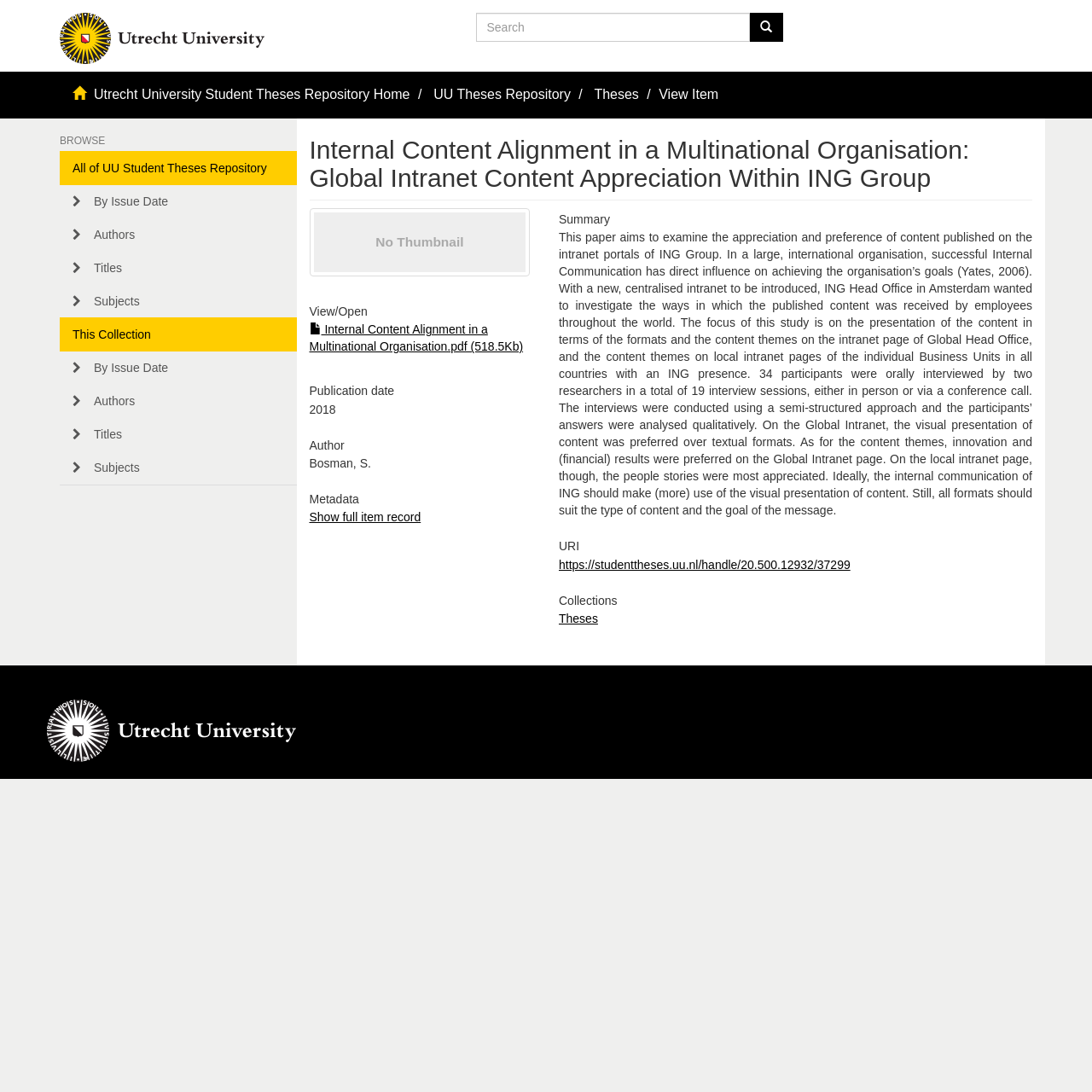Please find the bounding box for the UI element described by: "By Issue Date".

[0.055, 0.321, 0.271, 0.352]